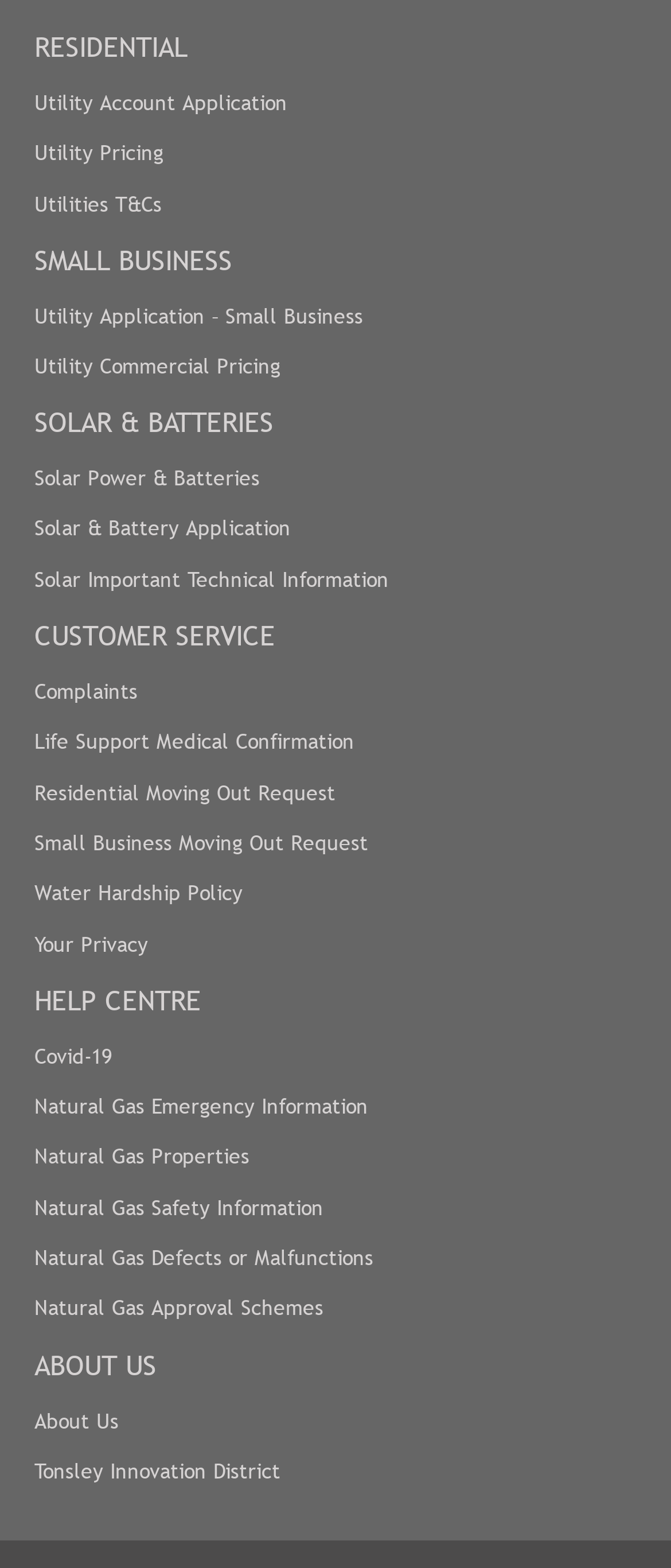Extract the bounding box coordinates of the UI element described: "Natural Gas Defects or Malfunctions". Provide the coordinates in the format [left, top, right, bottom] with values ranging from 0 to 1.

[0.051, 0.793, 0.556, 0.812]